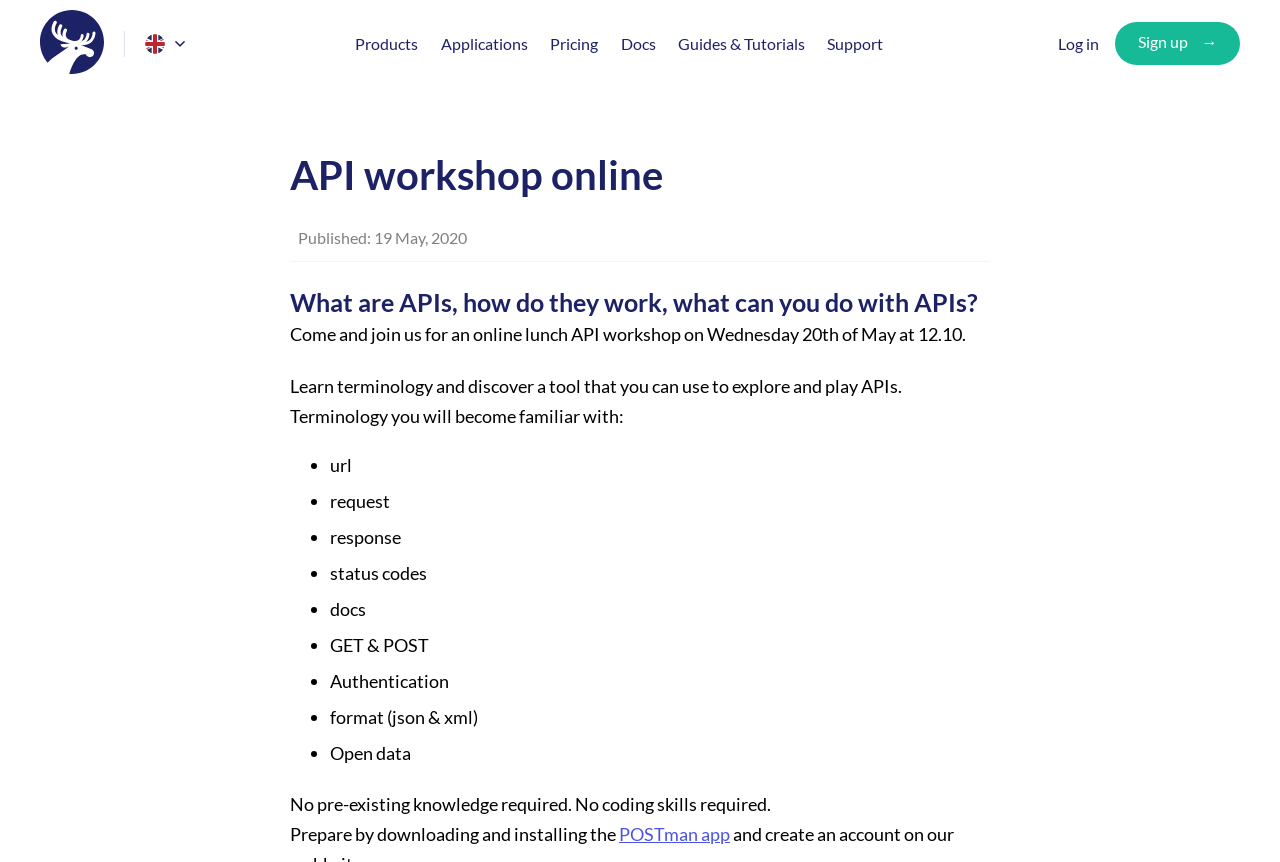Locate the bounding box coordinates of the element that should be clicked to fulfill the instruction: "Go to Pricing".

[0.43, 0.039, 0.467, 0.061]